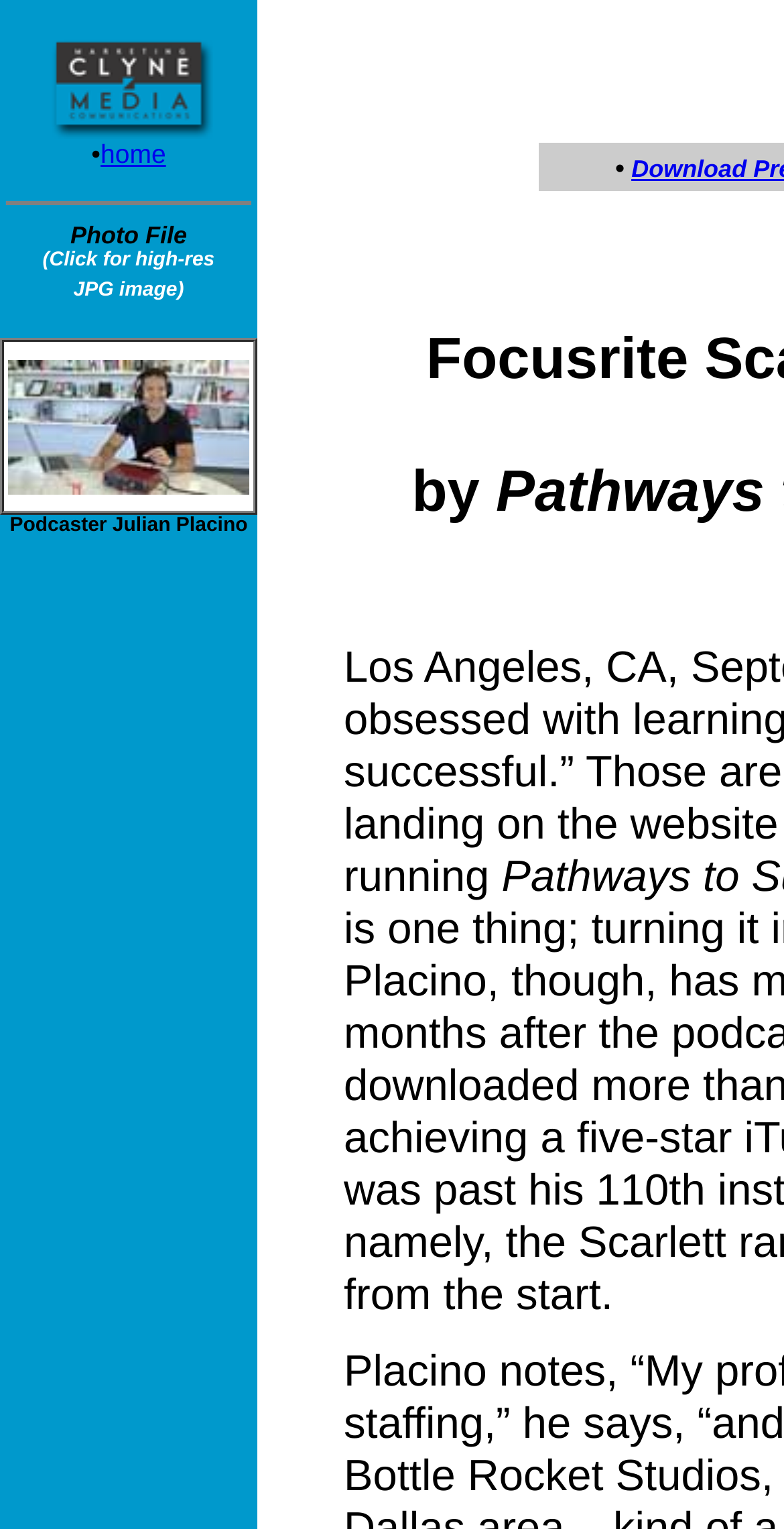What is the orientation of the separator?
Provide a comprehensive and detailed answer to the question.

I found a separator element with an orientation attribute set to 'horizontal' located at the top of the webpage, below the image and links.